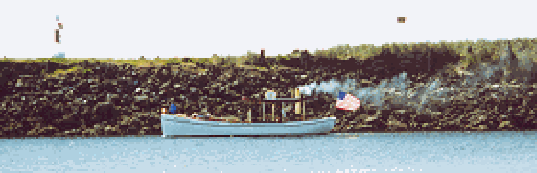Explain what is happening in the image with elaborate details.

The image captures the scenic view of a vintage tourboat, named "Zebedee," sailing gracefully on tranquil waters. The boat, designed to resemble wooden planking, has a distinct charm and authenticity, enhancing its appeal as it glides past a rugged backdrop of stone embankments. Wisps of steam rise from the boat's engine, signifying its classic steam-powered operation. In the foreground, the boat displays a small flag, further emphasizing its historical character. Alongside the picturesque shoreline, a few figures can be spotted aboard the vessel, enjoying the voyage. The scene beautifully encapsulates the essence of steamboating heritage, showcasing "Zebedee" as a delightful example of traditional maritime craftsmanship.